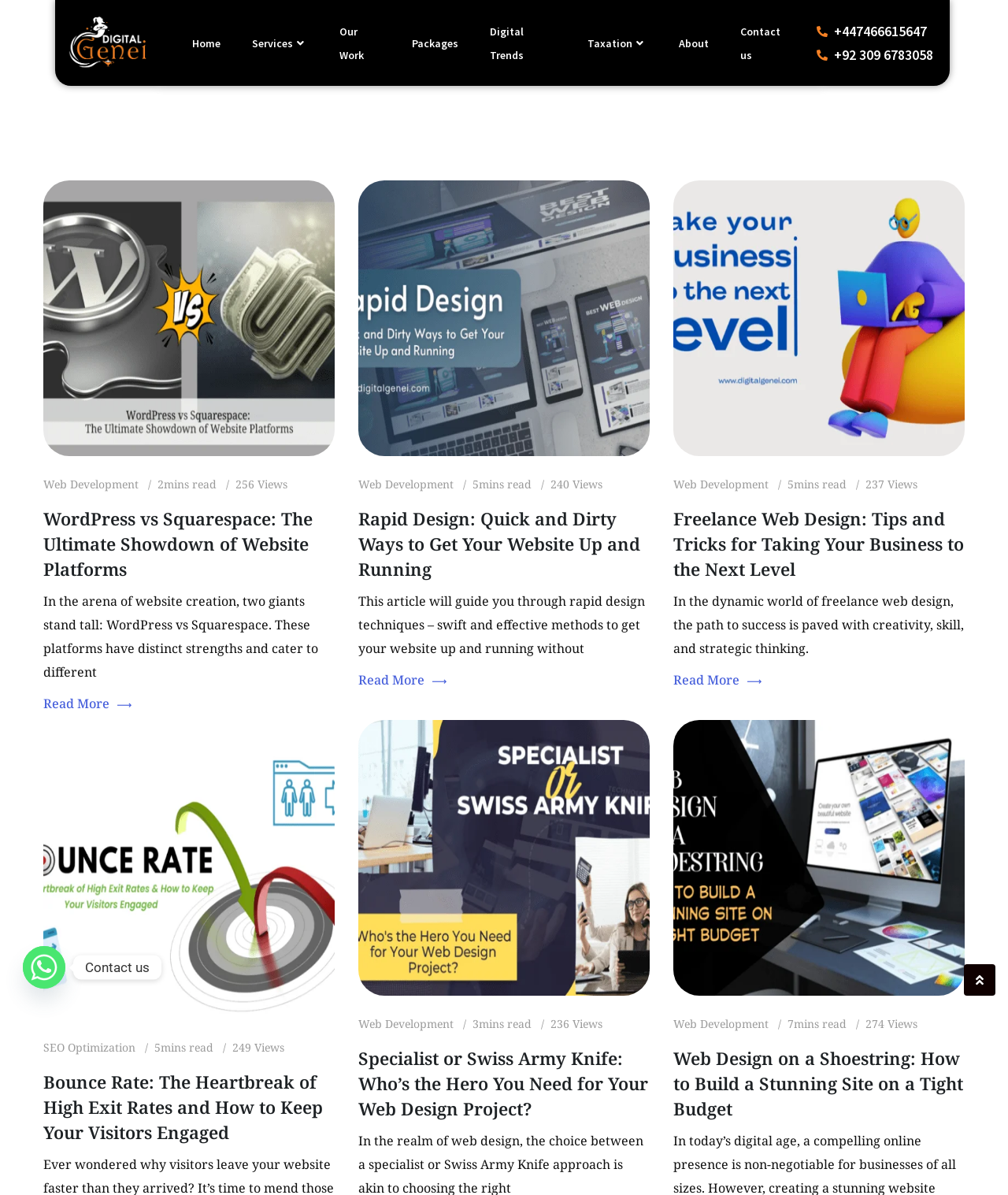Please specify the bounding box coordinates in the format (top-left x, top-left y, bottom-right x, bottom-right y), with all values as floating point numbers between 0 and 1. Identify the bounding box of the UI element described by: Web Development

[0.668, 0.851, 0.762, 0.863]